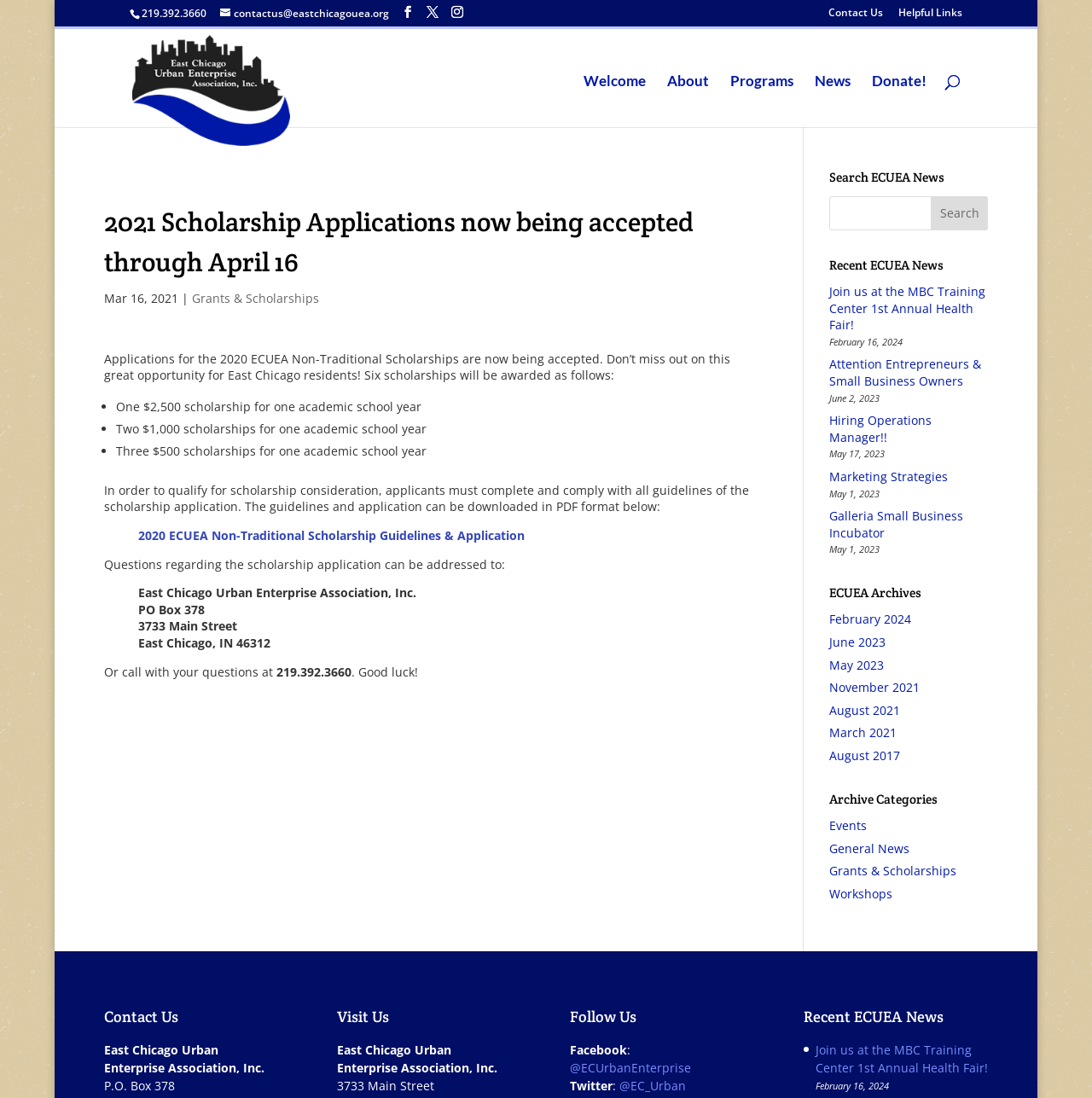Pinpoint the bounding box coordinates of the clickable element needed to complete the instruction: "Apply for 2020 ECUEA Non-Traditional Scholarship". The coordinates should be provided as four float numbers between 0 and 1: [left, top, right, bottom].

[0.126, 0.48, 0.48, 0.495]